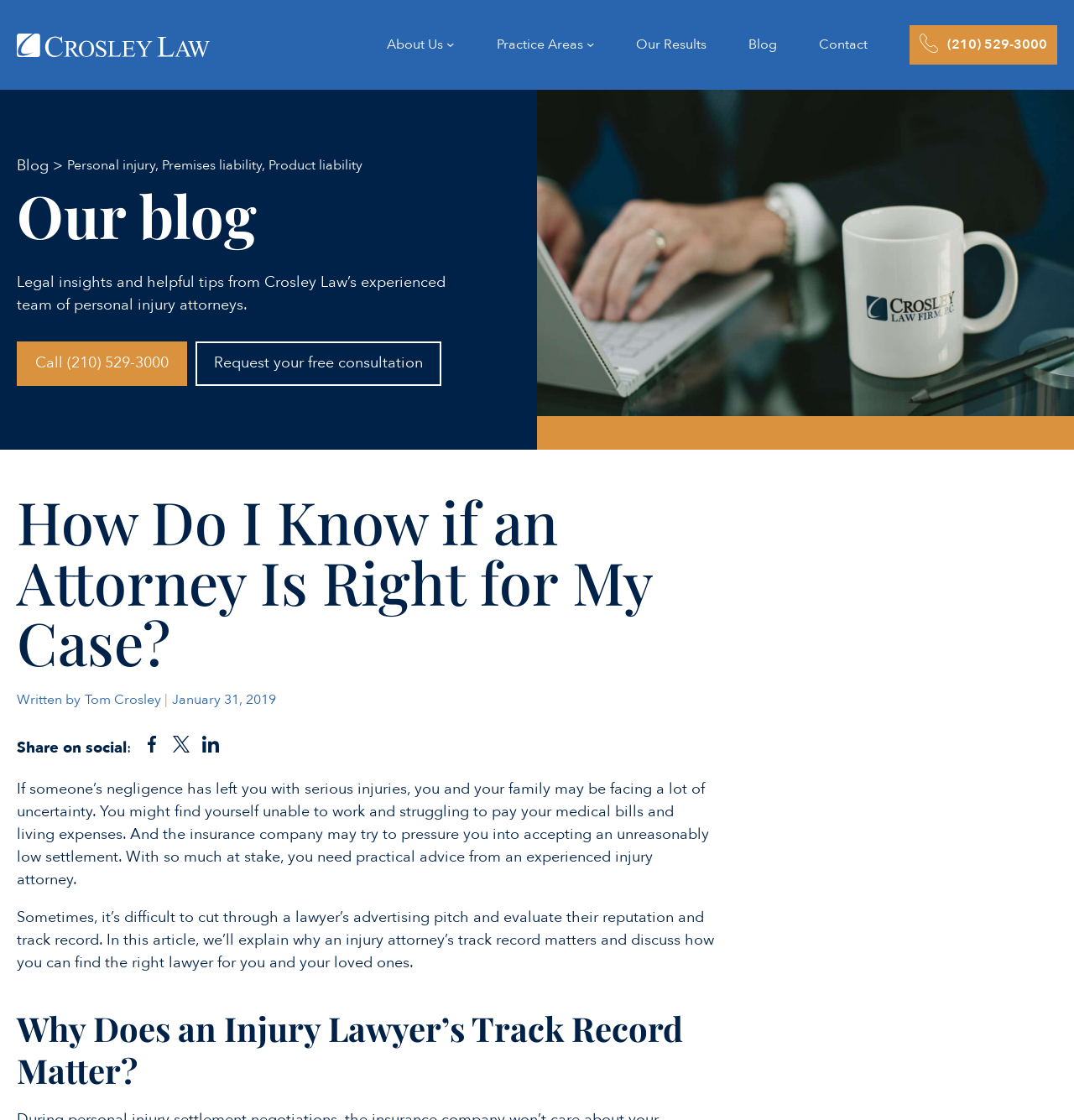What is the name of the law firm?
Look at the image and provide a detailed response to the question.

The name of the law firm can be found in the top-left corner of the webpage, where it says 'Crosley Law' in the logo and also as a link.